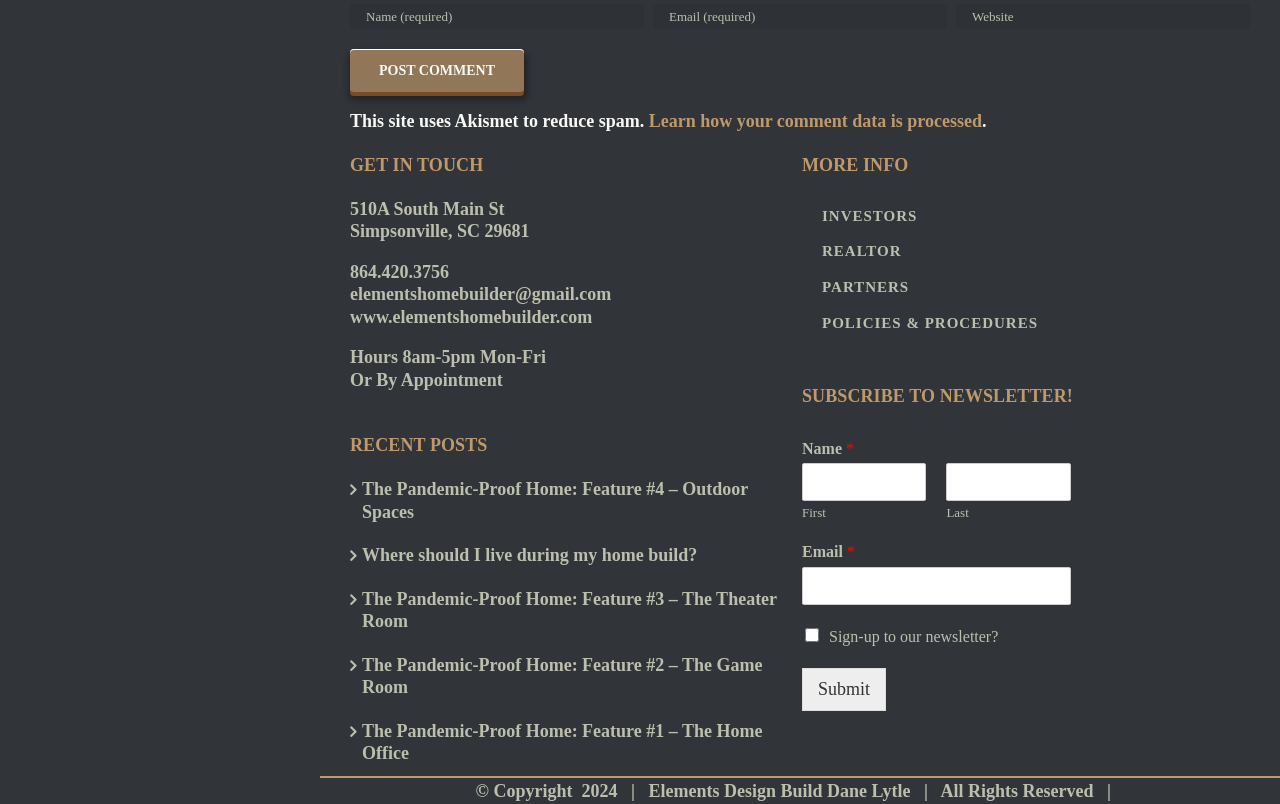Please provide the bounding box coordinates for the element that needs to be clicked to perform the following instruction: "Subscribe to the newsletter". The coordinates should be given as four float numbers between 0 and 1, i.e., [left, top, right, bottom].

[0.627, 0.831, 0.692, 0.884]